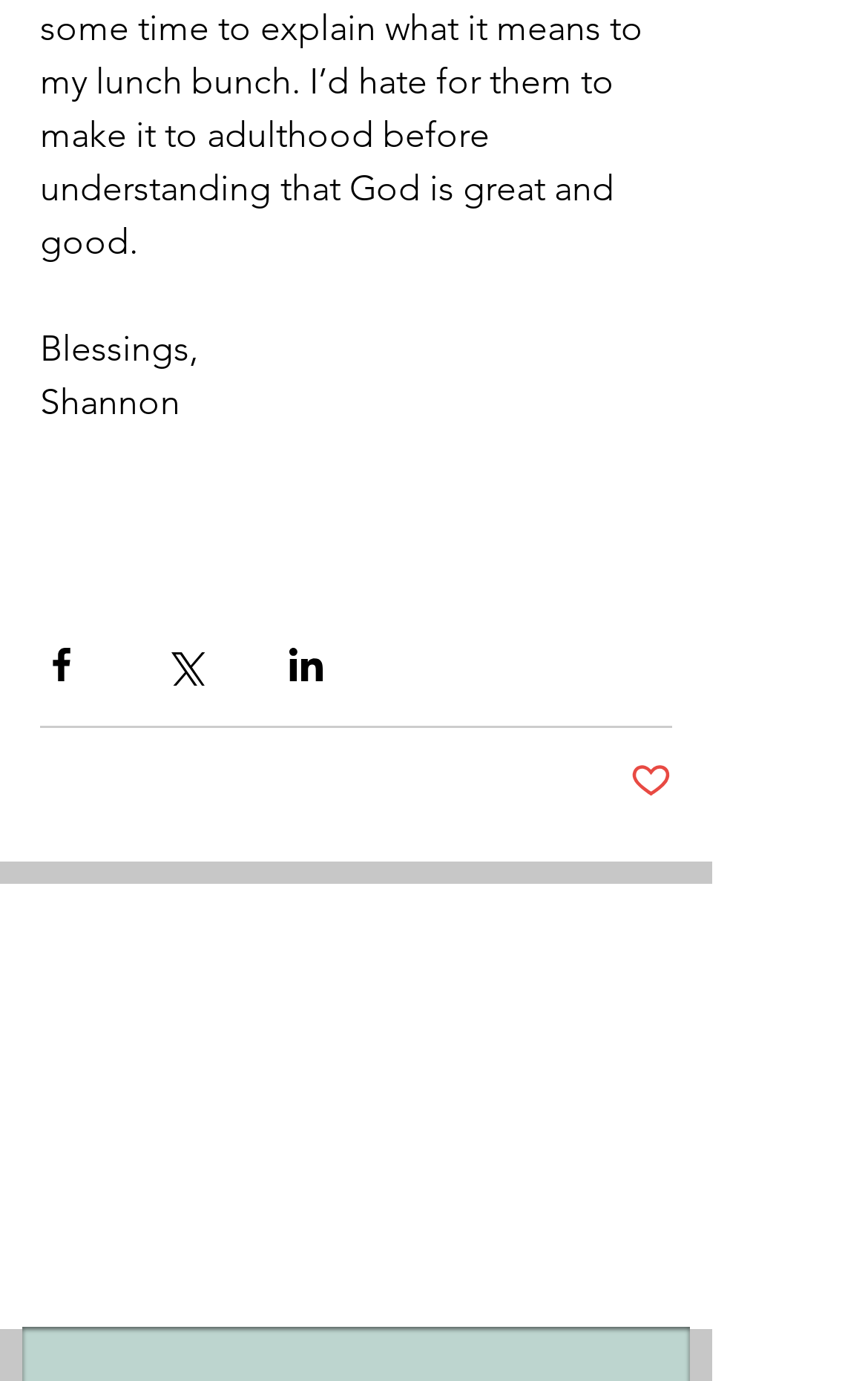What is the status of the post?
Respond with a short answer, either a single word or a phrase, based on the image.

Not liked